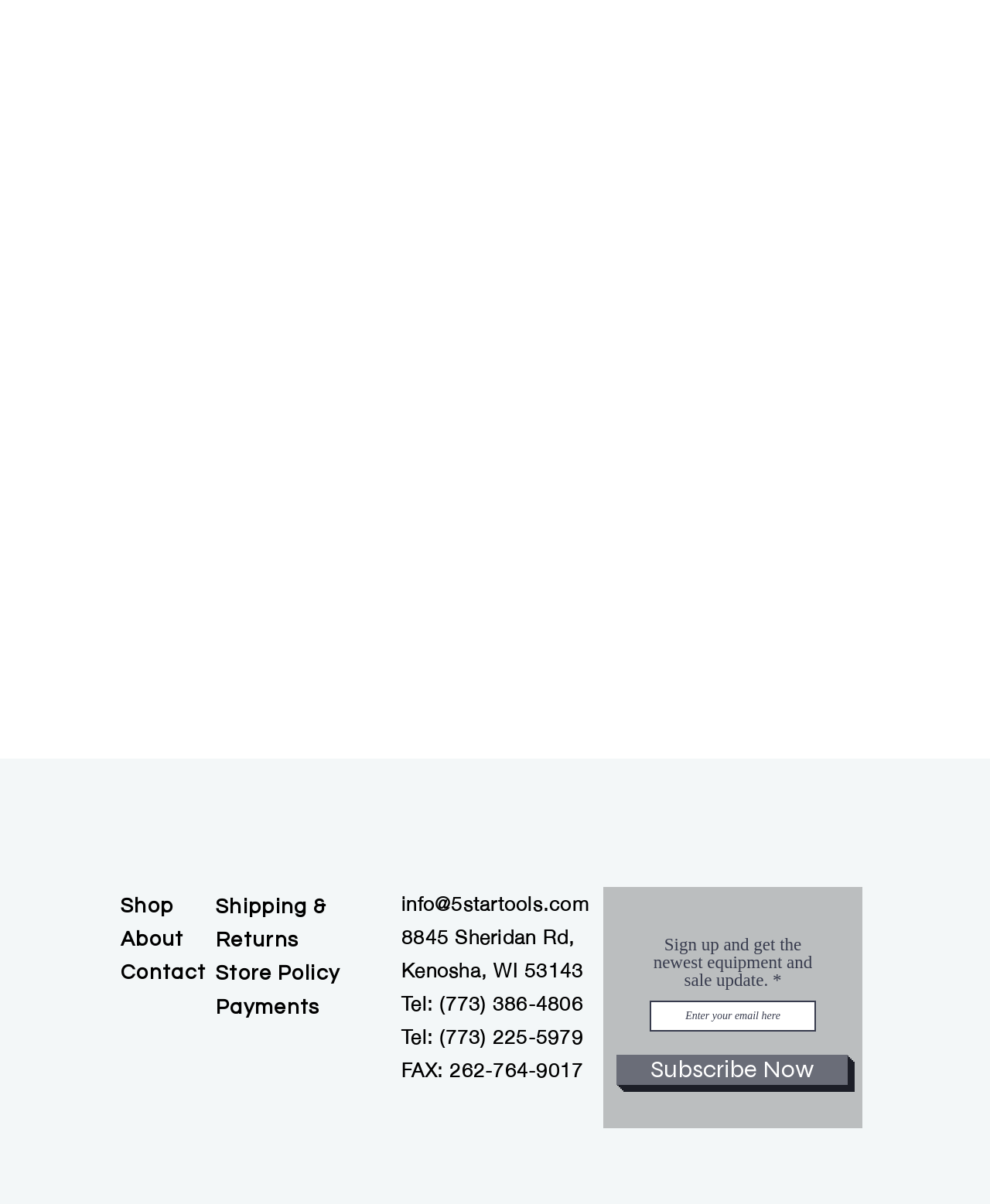Indicate the bounding box coordinates of the clickable region to achieve the following instruction: "Contact us."

[0.122, 0.799, 0.208, 0.817]